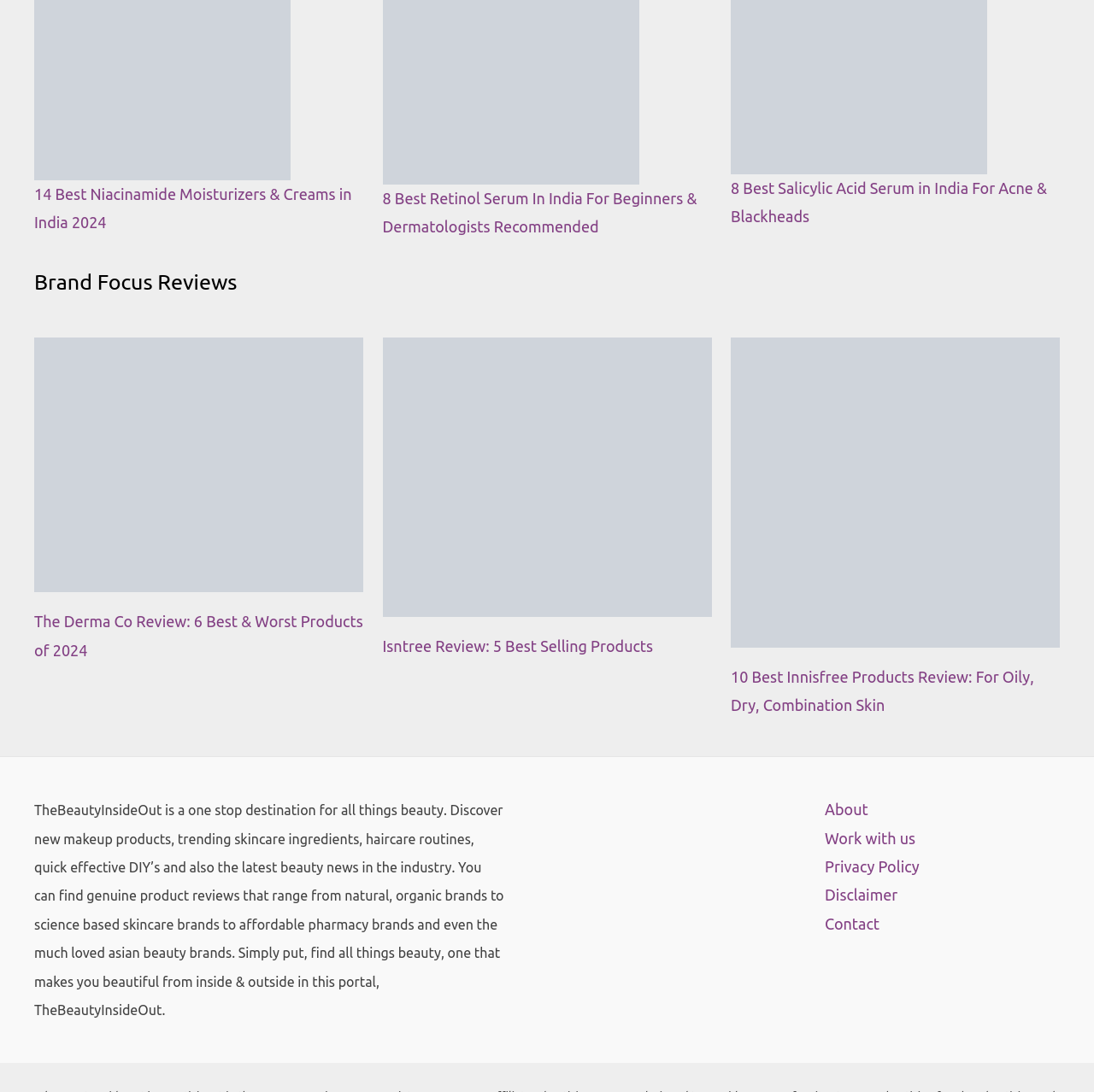Indicate the bounding box coordinates of the element that needs to be clicked to satisfy the following instruction: "Click on the link to read about Isntree Review". The coordinates should be four float numbers between 0 and 1, i.e., [left, top, right, bottom].

[0.35, 0.309, 0.65, 0.565]